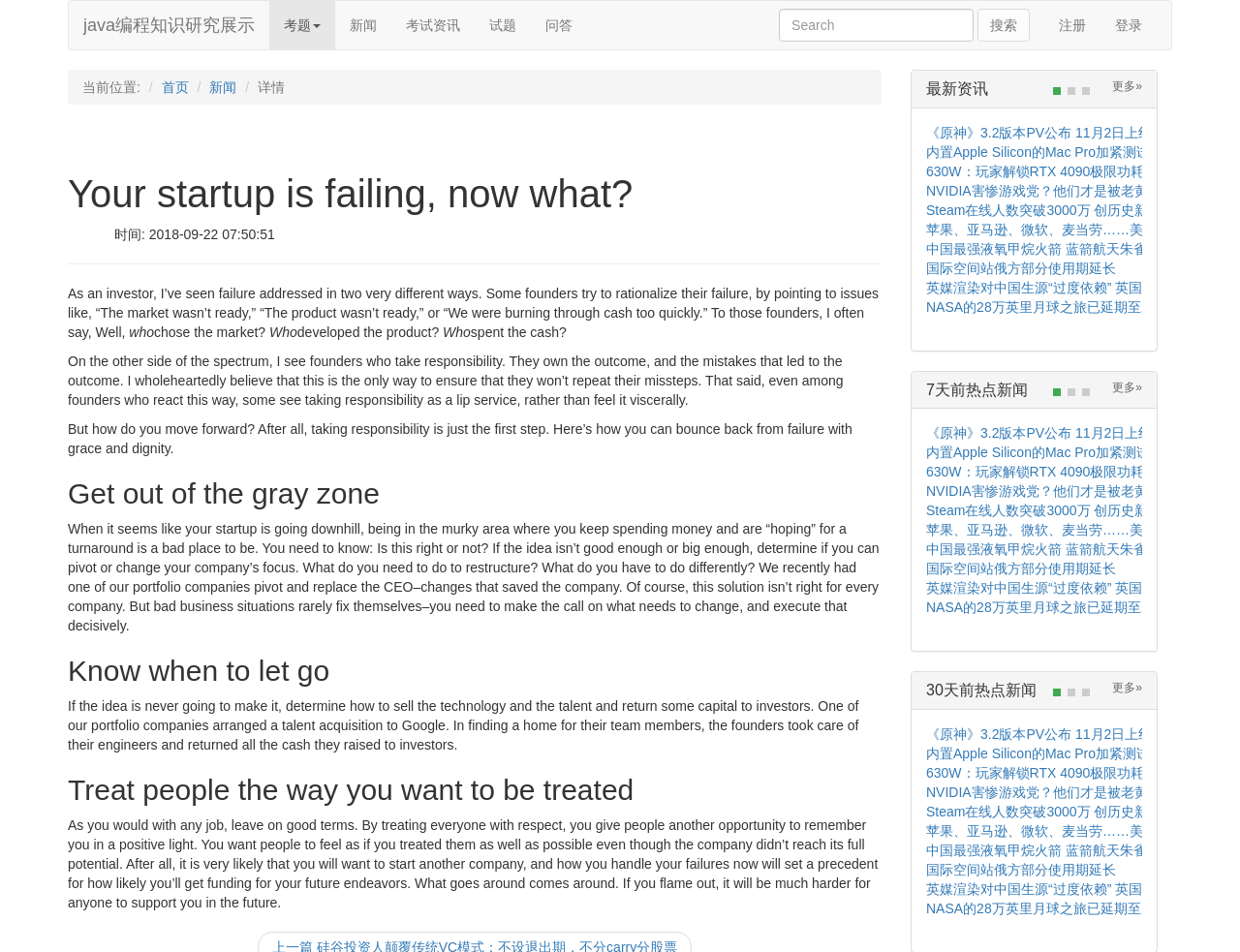Provide a short answer to the following question with just one word or phrase: What is the topic of the article?

Startup failure